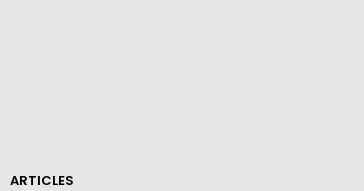Provide a thorough and detailed caption for the image.

The image features a text area indicating the label "ARTICLES," typically used as a heading or section title on a webpage. This section likely serves as a pathway for readers to explore various articles available on the site, possibly related to topics such as celebrity net worth, financial insights, or entertainment news. The layout suggests a user-friendly design, encouraging easy navigation and enhancing the reading experience for visitors looking to delve deeper into the content provided.